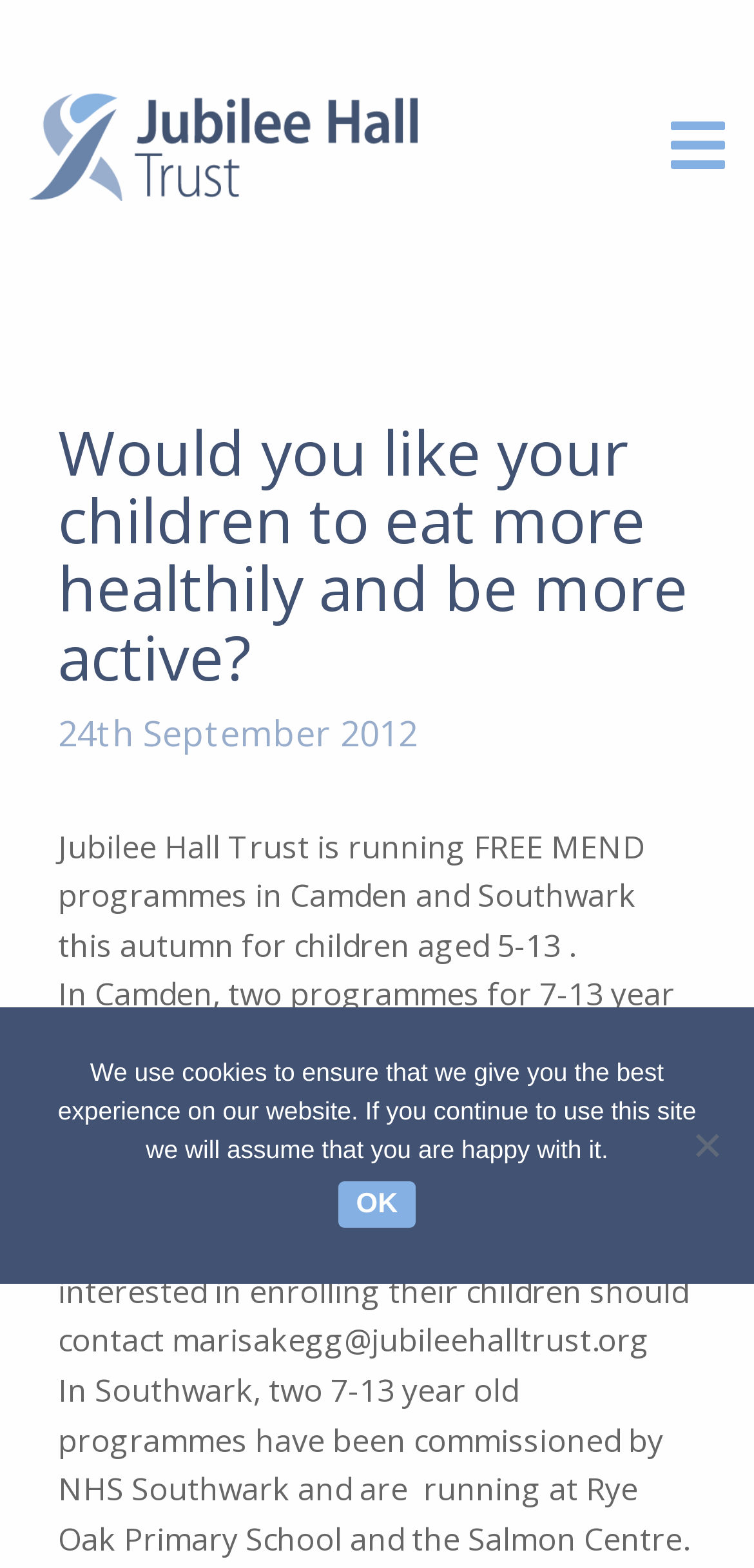Identify the bounding box coordinates for the UI element mentioned here: "title="Home"". Provide the coordinates as four float values between 0 and 1, i.e., [left, top, right, bottom].

[0.038, 0.078, 0.555, 0.105]